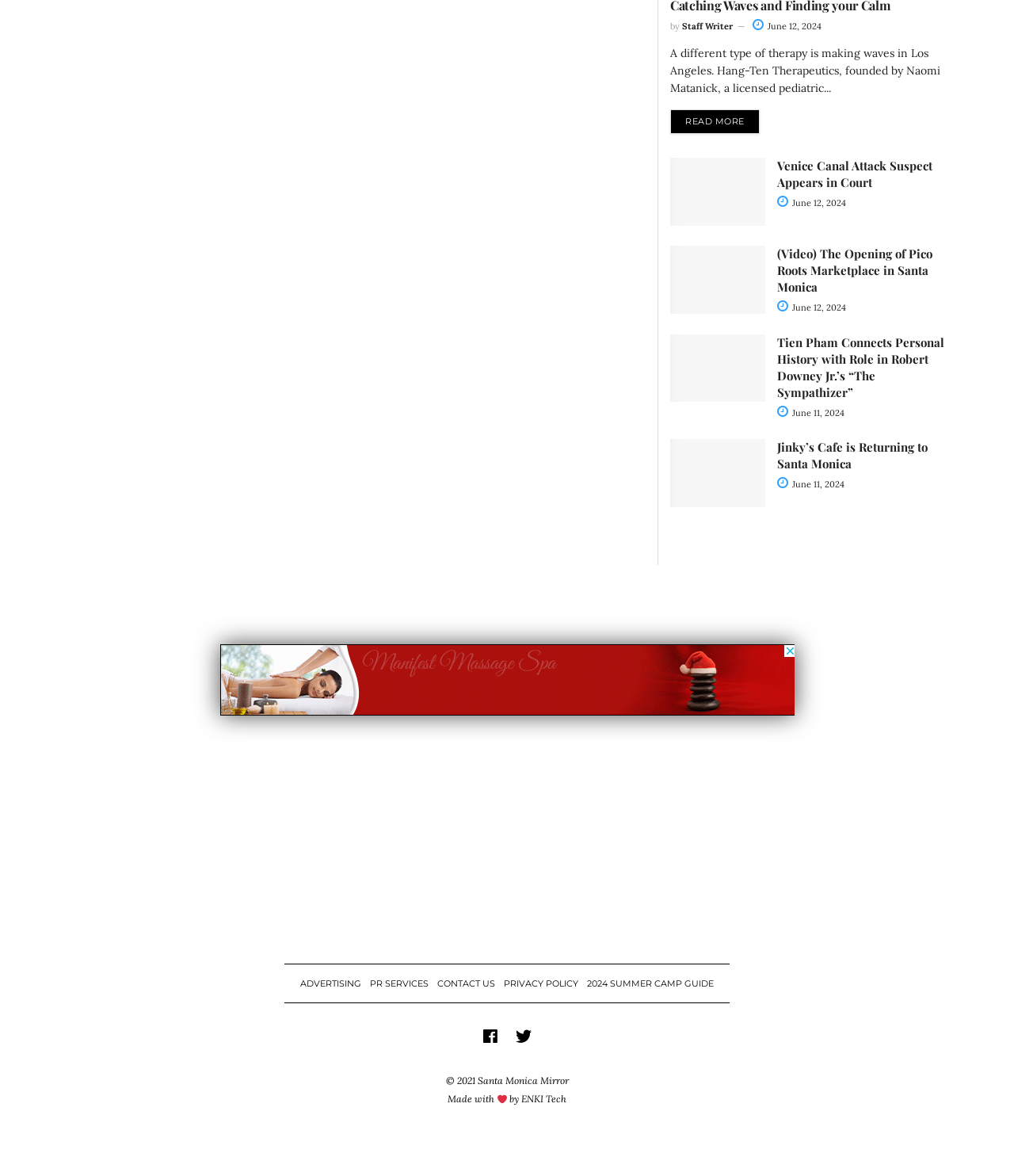What is the year of the copyright statement at the bottom of the webpage?
Please describe in detail the information shown in the image to answer the question.

I determined the answer by reading the text '© 2021 Santa Monica Mirror' at the bottom of the webpage, which is the copyright statement.